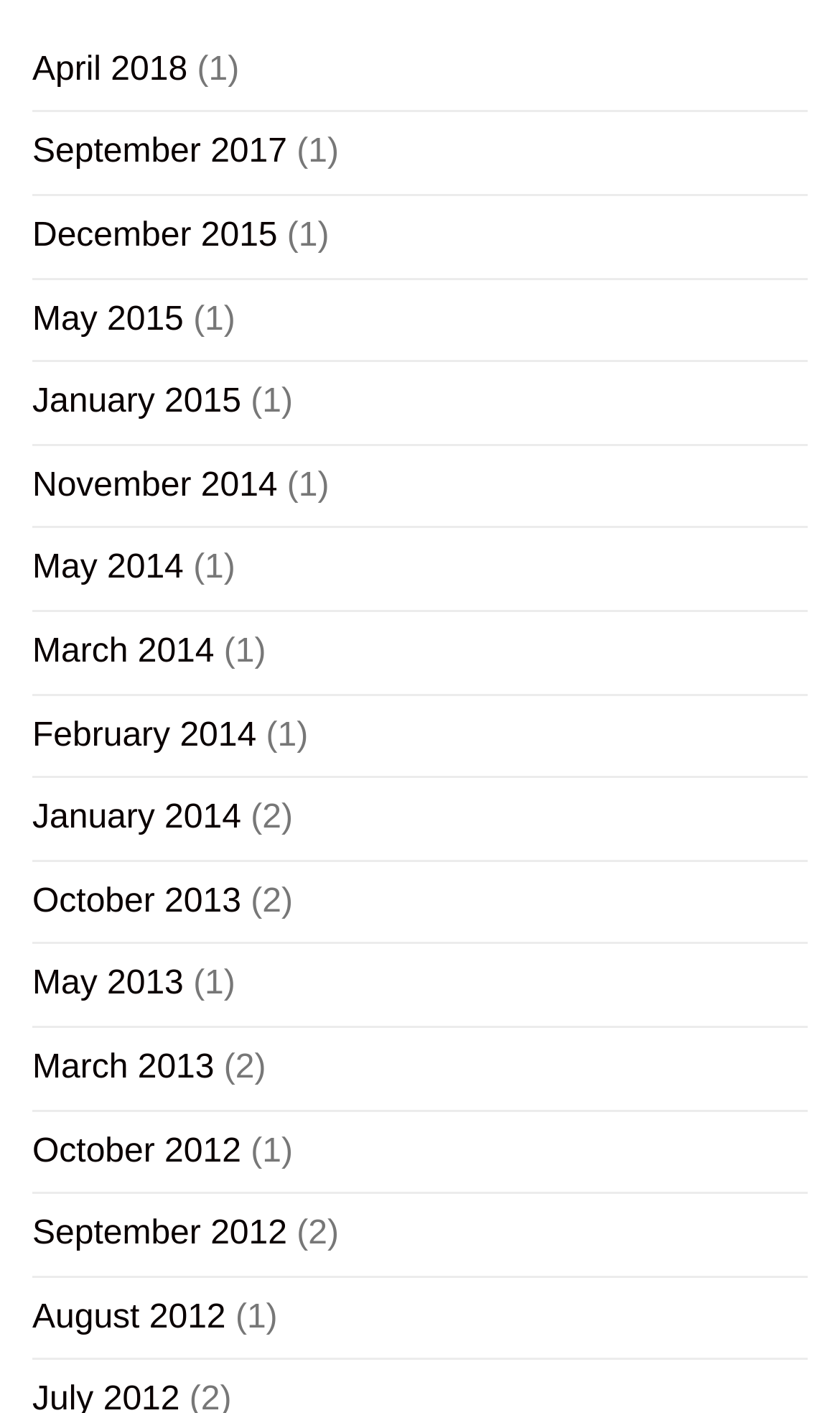Determine the bounding box coordinates of the section I need to click to execute the following instruction: "browse October 2013". Provide the coordinates as four float numbers between 0 and 1, i.e., [left, top, right, bottom].

[0.038, 0.61, 0.287, 0.667]